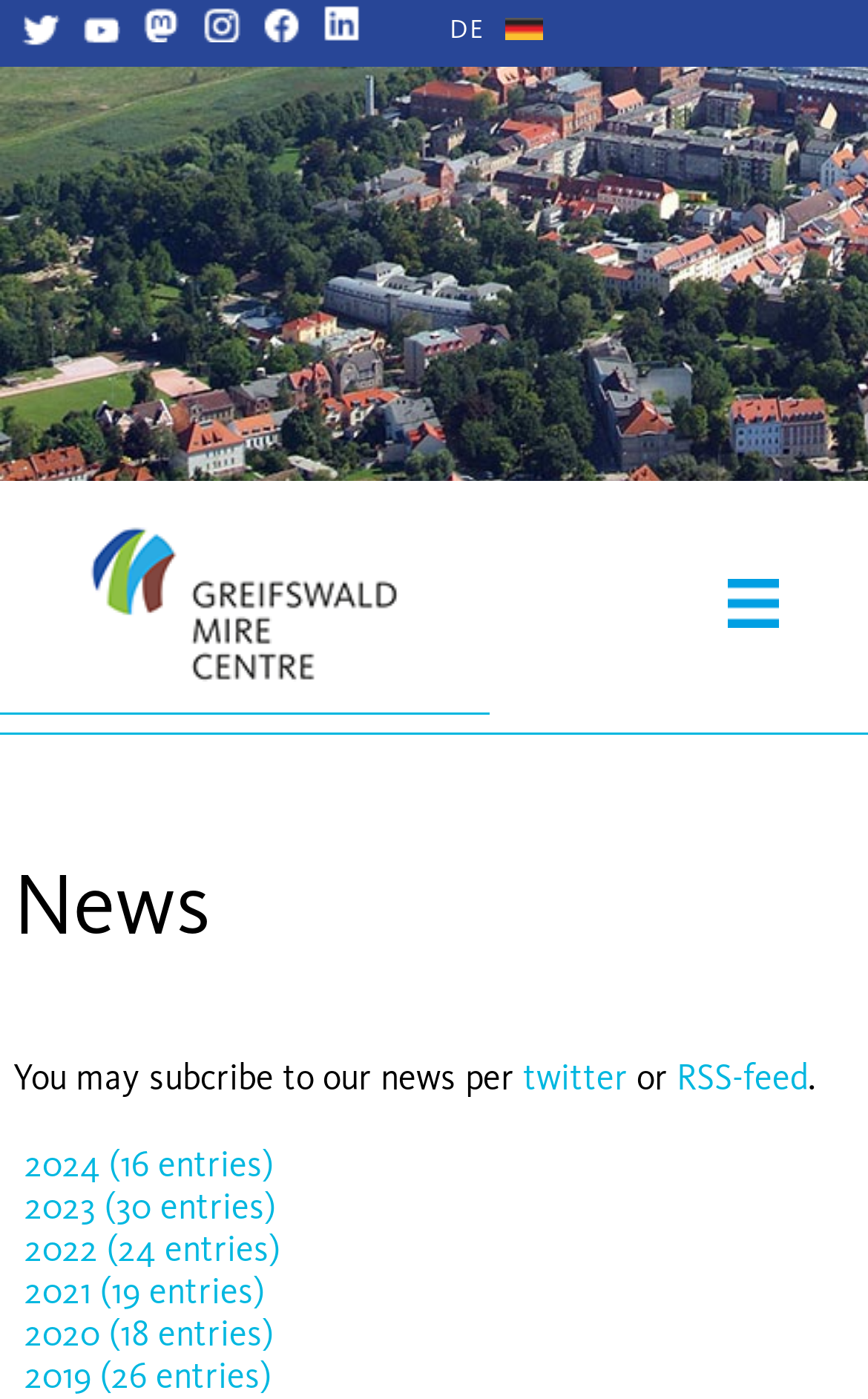Utilize the information from the image to answer the question in detail:
How many years of news archives are available?

There are six years of news archives available, which are 2019, 2020, 2021, 2022, 2023, and 2024. These archives can be found in the middle section of the webpage, each with a link and a description of the number of entries.